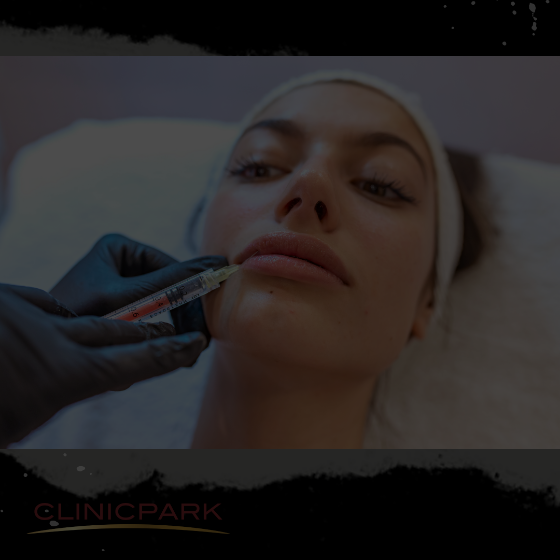Describe all the elements in the image extensively.

In this image, a cosmetic procedure is underway, focusing on lip enhancement. A skilled practitioner, wearing a black glove, delicately holds a syringe near the client's lips, preparing to administer a treatment, likely a dermal filler aimed at achieving a fuller, more defined lip appearance. The client, who appears relaxed on an examination table, has her hair held back with a headband, emphasizing her natural beauty. The setting suggests a professional and clinical environment, indicative of cosmetic procedures offered by Clinicpark, ensuring a blend of comfort and care for the client during her treatment. This image highlights the accessible and modern approach to cosmetic enhancements that patients can expect at the clinic.